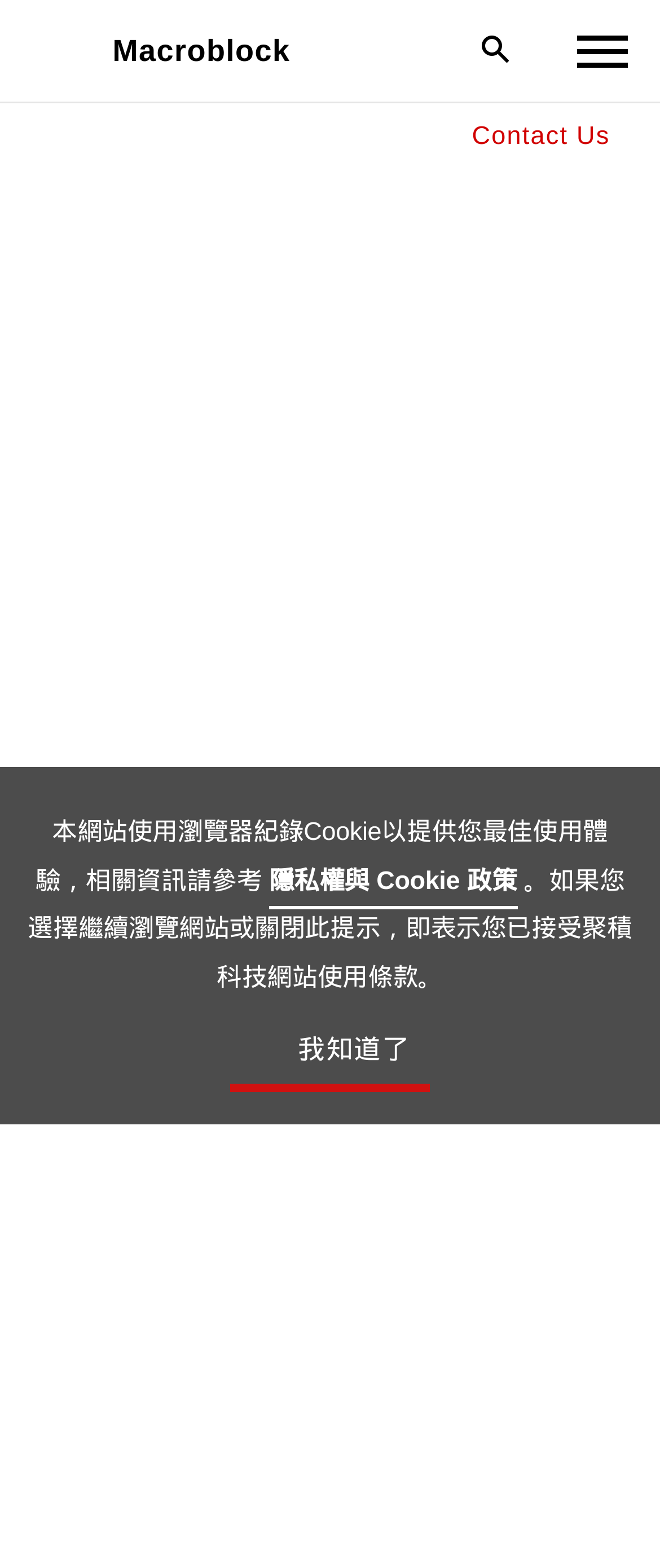Provide the bounding box coordinates of the HTML element described by the text: "Contact Us". The coordinates should be in the format [left, top, right, bottom] with values between 0 and 1.

[0.715, 0.077, 0.924, 0.096]